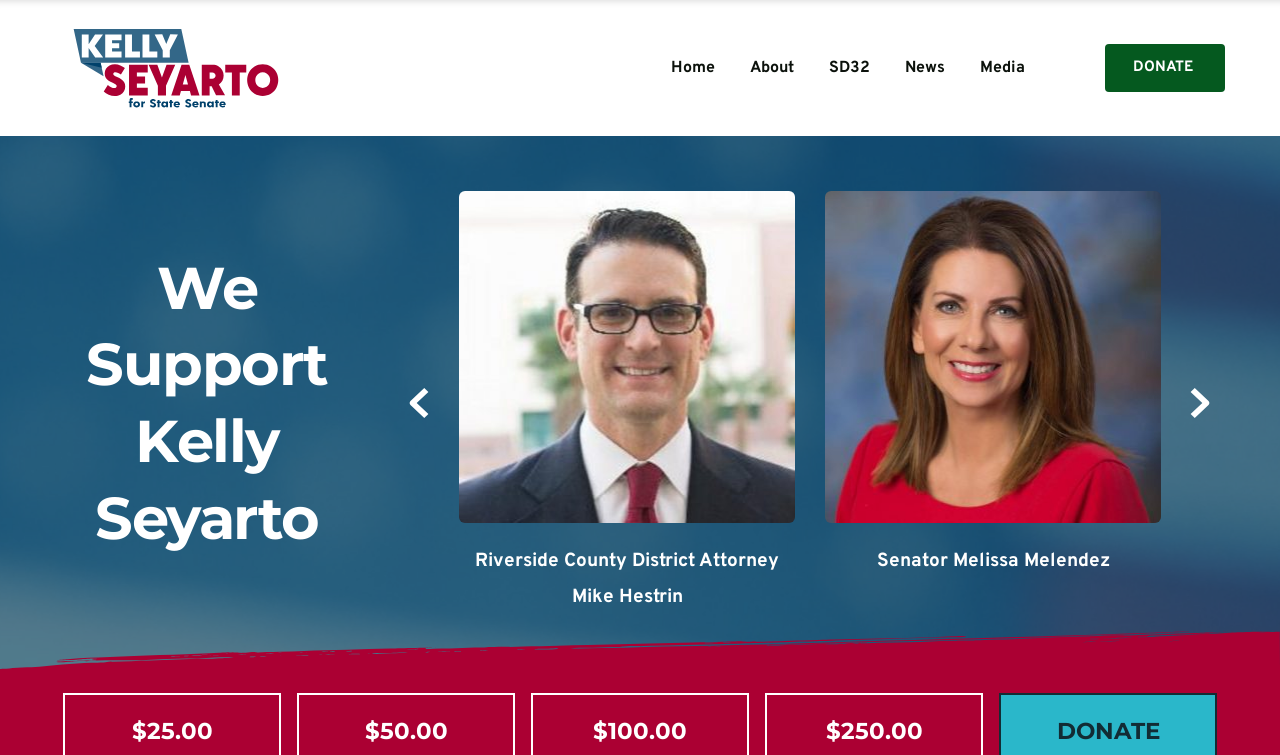Generate a comprehensive caption for the webpage you are viewing.

The webpage is about Kelly Seyarto, with a prominent heading "We Support Kelly Seyarto" located near the top center of the page. 

At the top of the page, there is a navigation menu with six links: "Home", "About", "SD32", "News", "Media", and a "DONATE" button with a distinctive design, all aligned horizontally and evenly spaced. 

Below the navigation menu, there are two SVG icons, one on the left and one on the right, both with a "heavy" group element inside. 

Further down, there are two lines of text, with the names "Senator Melissa Melendez" and "Congressman Darrell Issa" listed side by side. 

At the bottom of the page, there are five donation amount options: "$25.00", "$50.00", "$100.00", "$250.00", and a "DONATE" button, all aligned horizontally and evenly spaced.